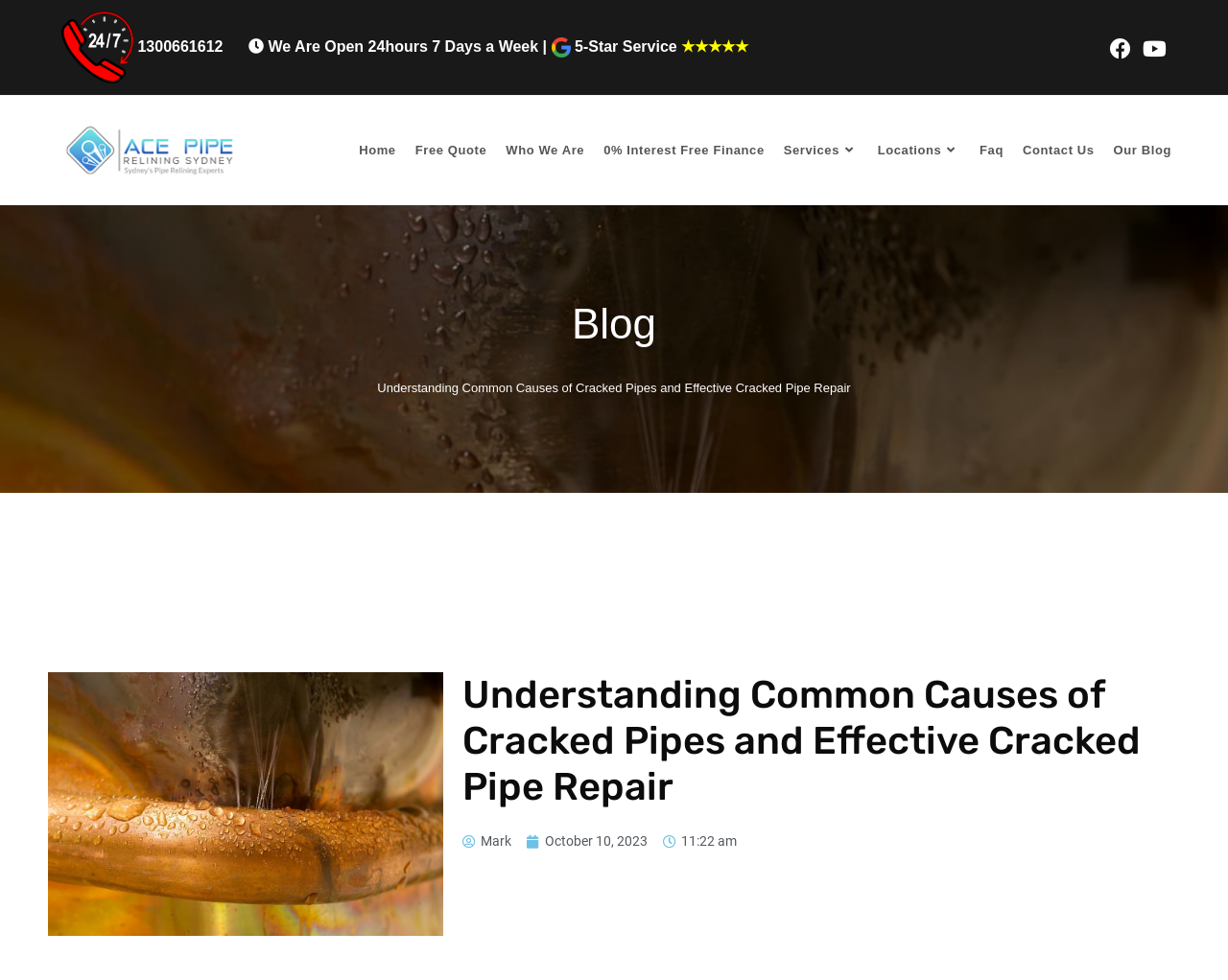Use a single word or phrase to answer the question: 
What is the rating of the company?

5-Star